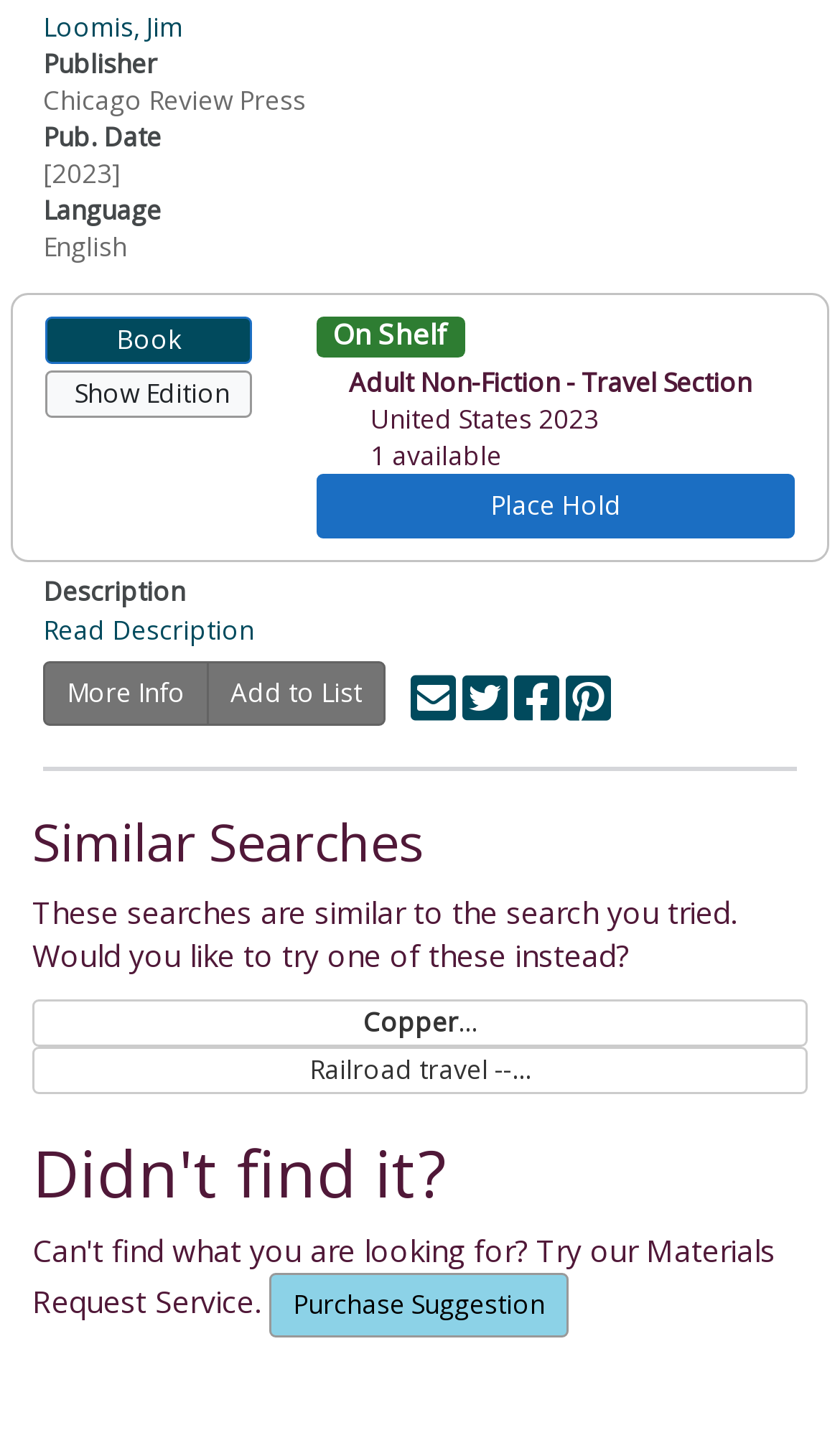Please identify the bounding box coordinates of the element that needs to be clicked to perform the following instruction: "View book details".

[0.054, 0.22, 0.3, 0.253]